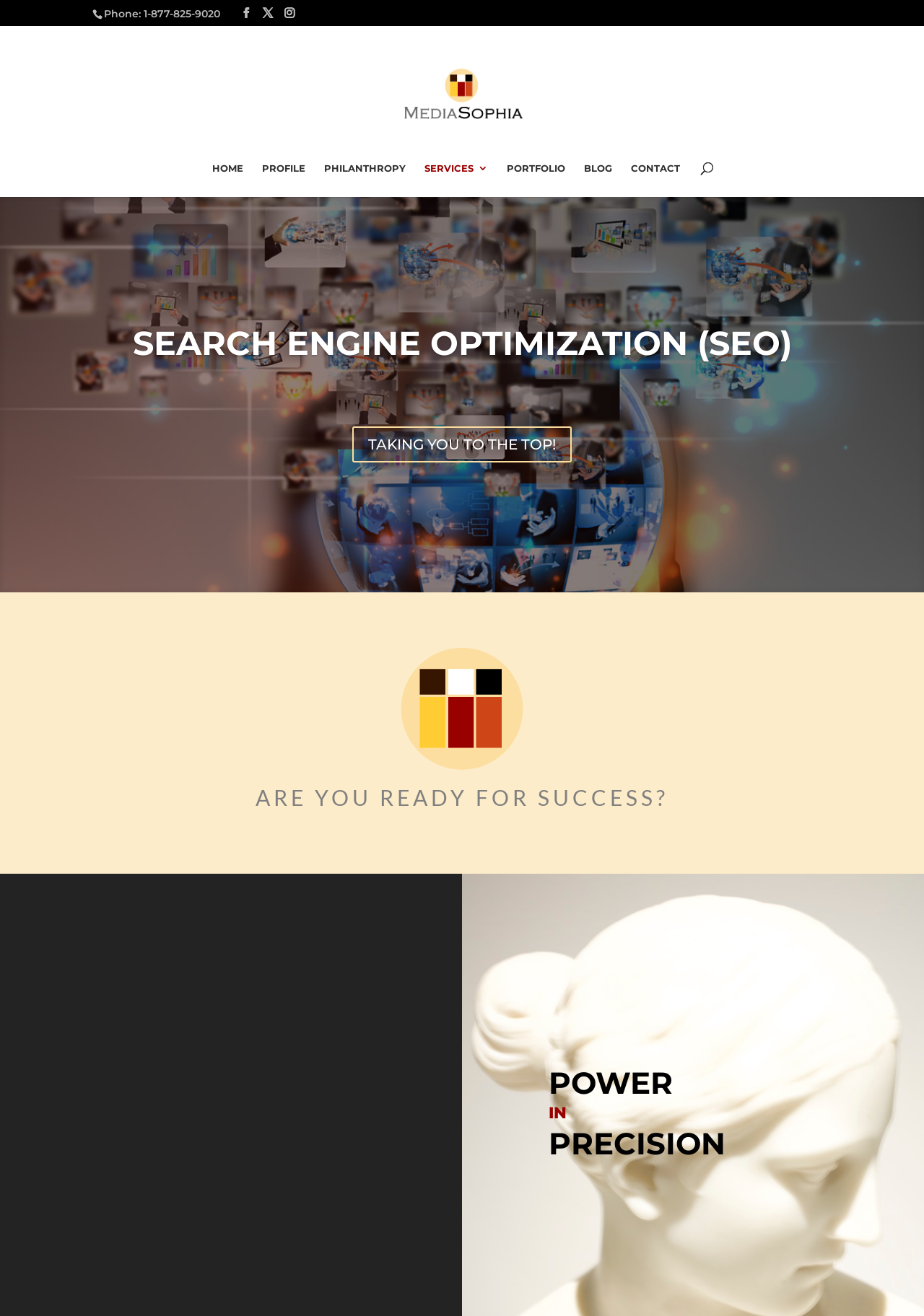How many social media links are at the top of the webpage?
Please provide a comprehensive answer based on the visual information in the image.

I counted the number of link elements with Unicode characters at the top of the webpage, which are likely social media links, and found three.